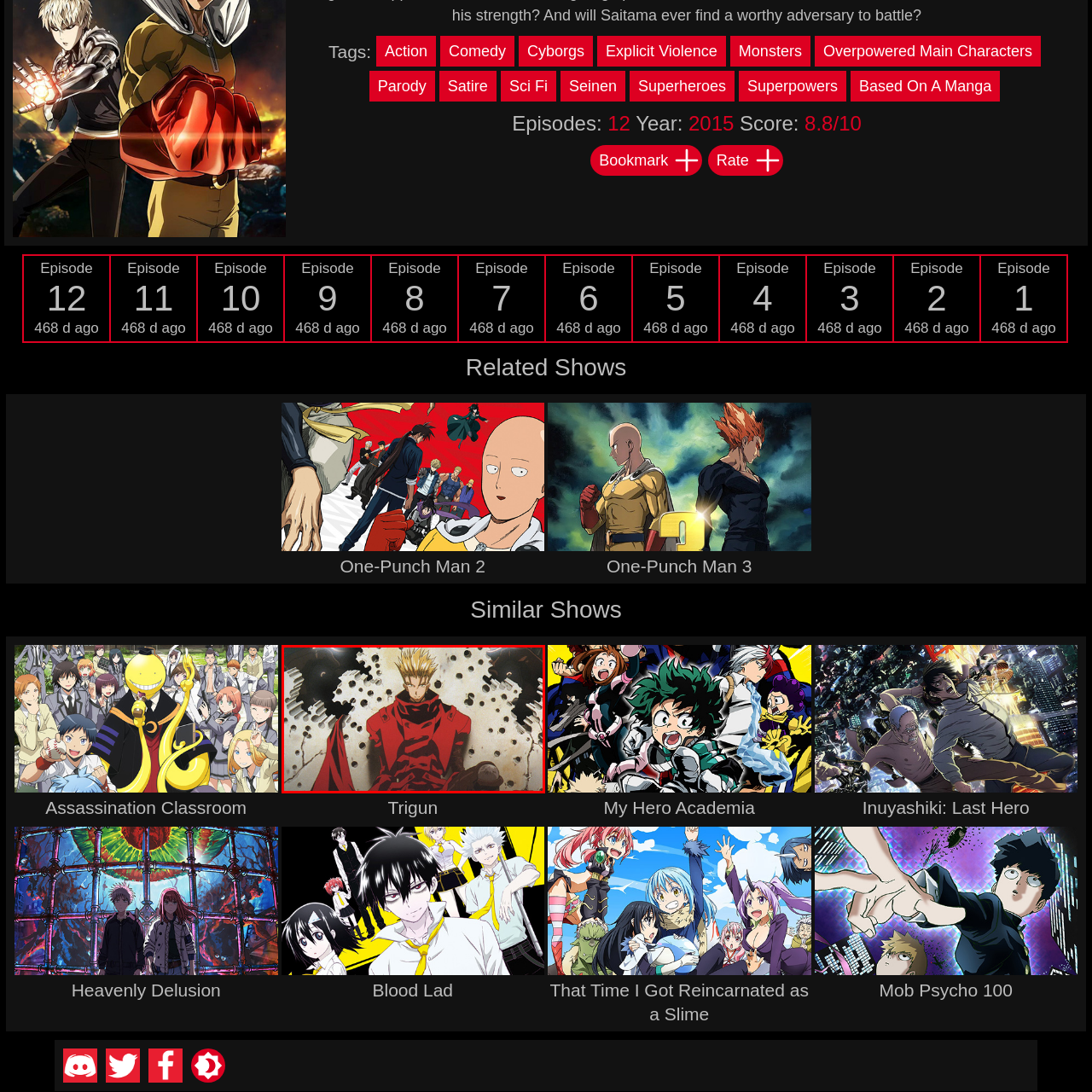Examine the portion within the green circle, What is the environment like in the background? 
Reply succinctly with a single word or phrase.

Grungy and chaotic